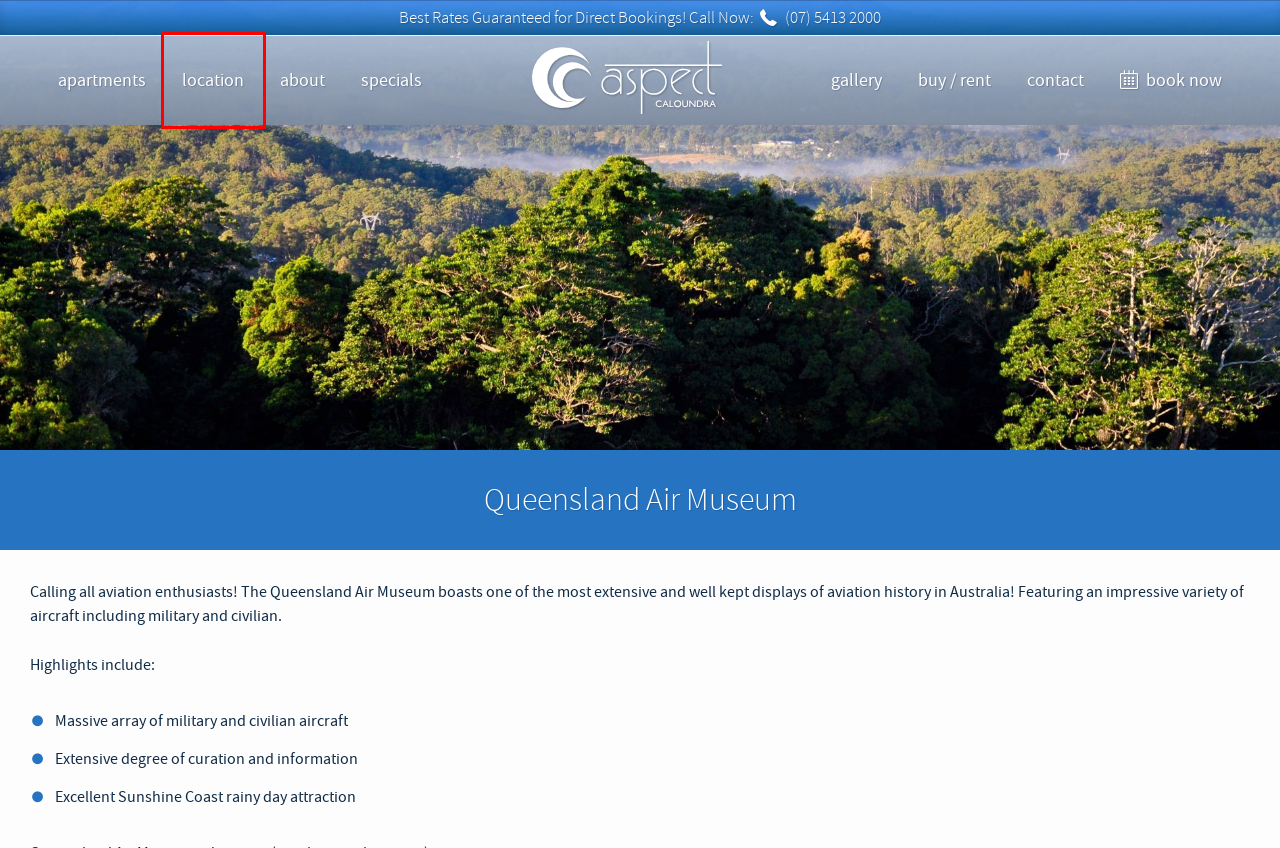Given a screenshot of a webpage with a red bounding box around a UI element, please identify the most appropriate webpage description that matches the new webpage after you click on the element. Here are the candidates:
A. Contact Us | Aspect Caloundra
B. Caloundra Accommodation | Aspect Caloundra
C. Resort and Facilities | Aspect Caloundra
D. Caloundra Accommodation Specials | Aspect Caloundra
E. Apartments Gallery | Aspect Caloundra
F. Book Now | Aspect Caloundra
G. Caloundra, Sunshine Coast | Aspect Caloundra
H. Aspect Caloundra | Luxury Sunshine Coast Accommodation

G